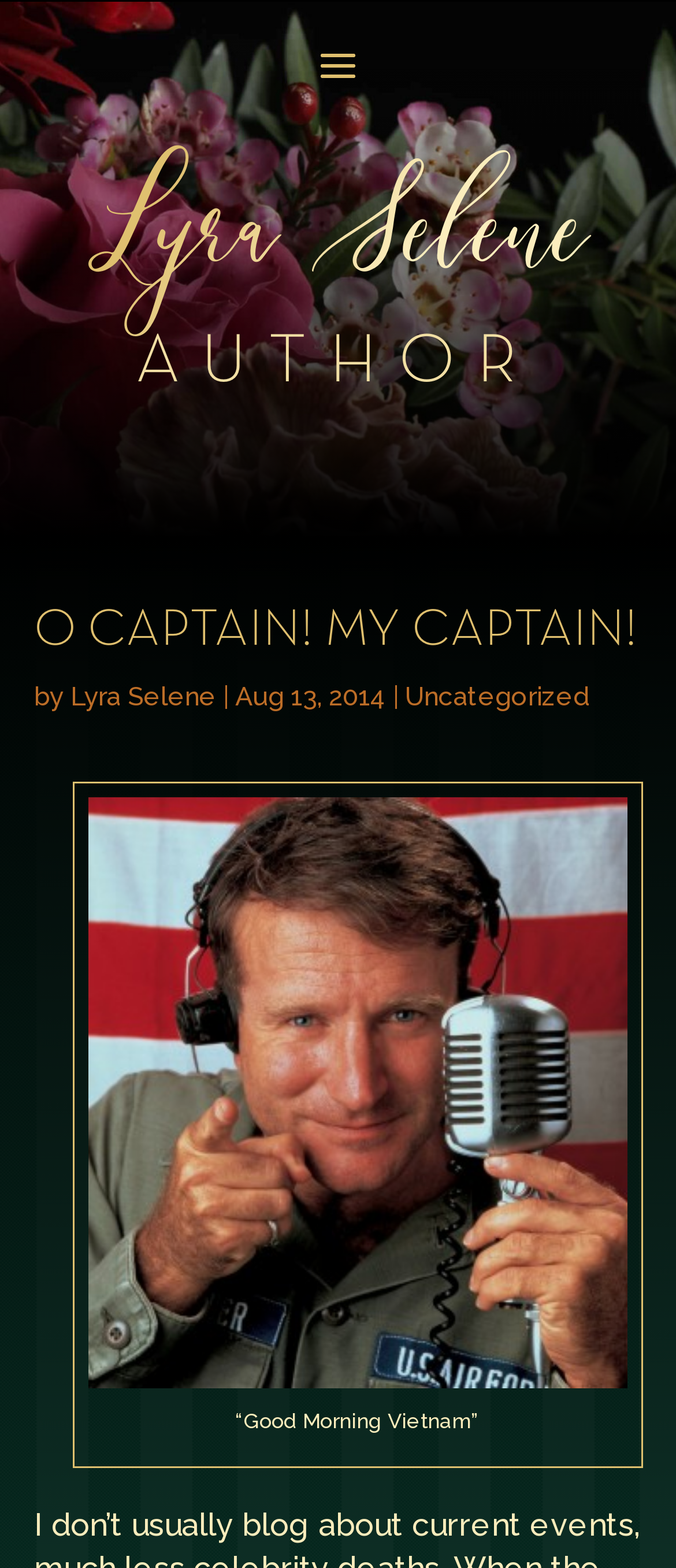Given the element description, predict the bounding box coordinates in the format (top-left x, top-left y, bottom-right x, bottom-right y), using floating point numbers between 0 and 1: Lyra Selene

[0.104, 0.434, 0.319, 0.454]